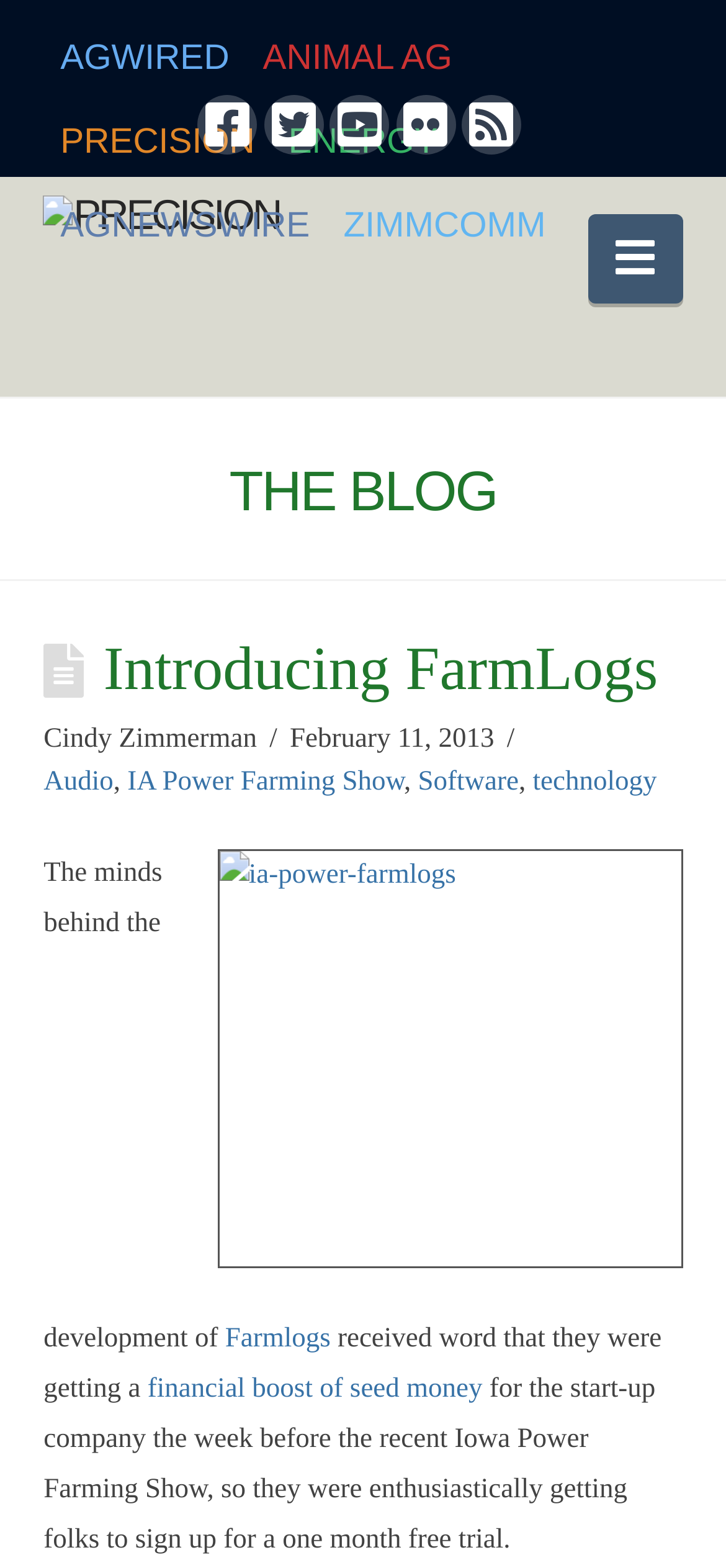Please determine the bounding box coordinates of the element's region to click in order to carry out the following instruction: "Read the blog post about FarmLogs". The coordinates should be four float numbers between 0 and 1, i.e., [left, top, right, bottom].

[0.06, 0.406, 0.94, 0.449]